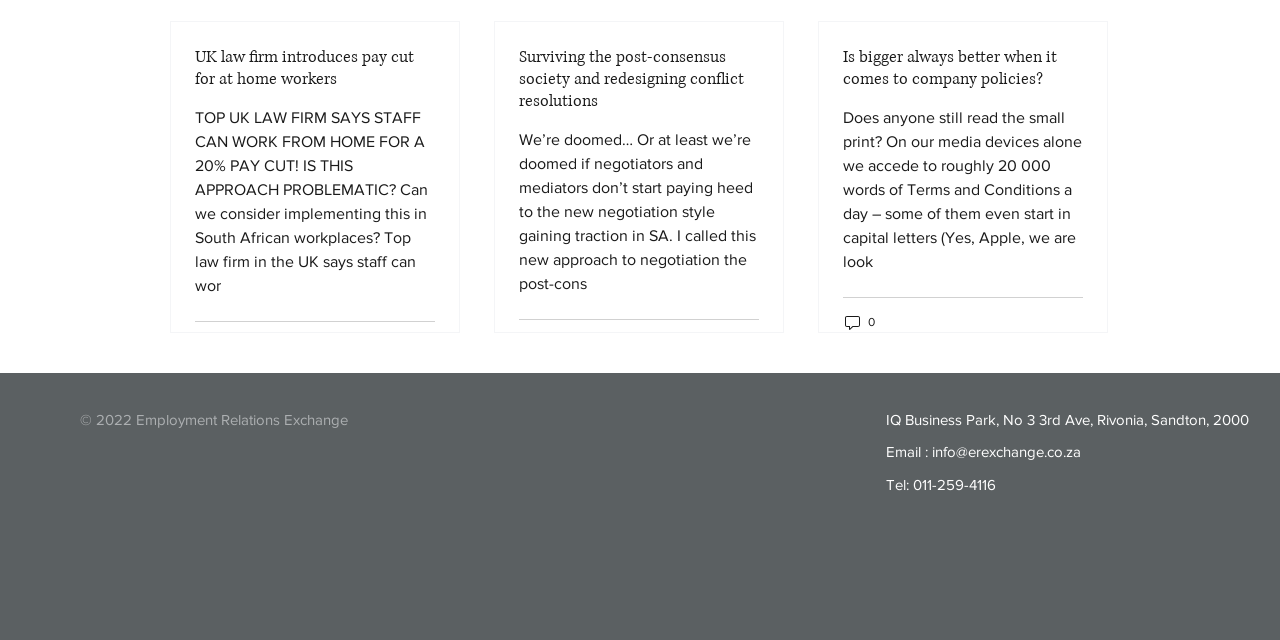Can you find the bounding box coordinates of the area I should click to execute the following instruction: "Send an email to info@erexchange.co.za"?

[0.728, 0.692, 0.845, 0.719]